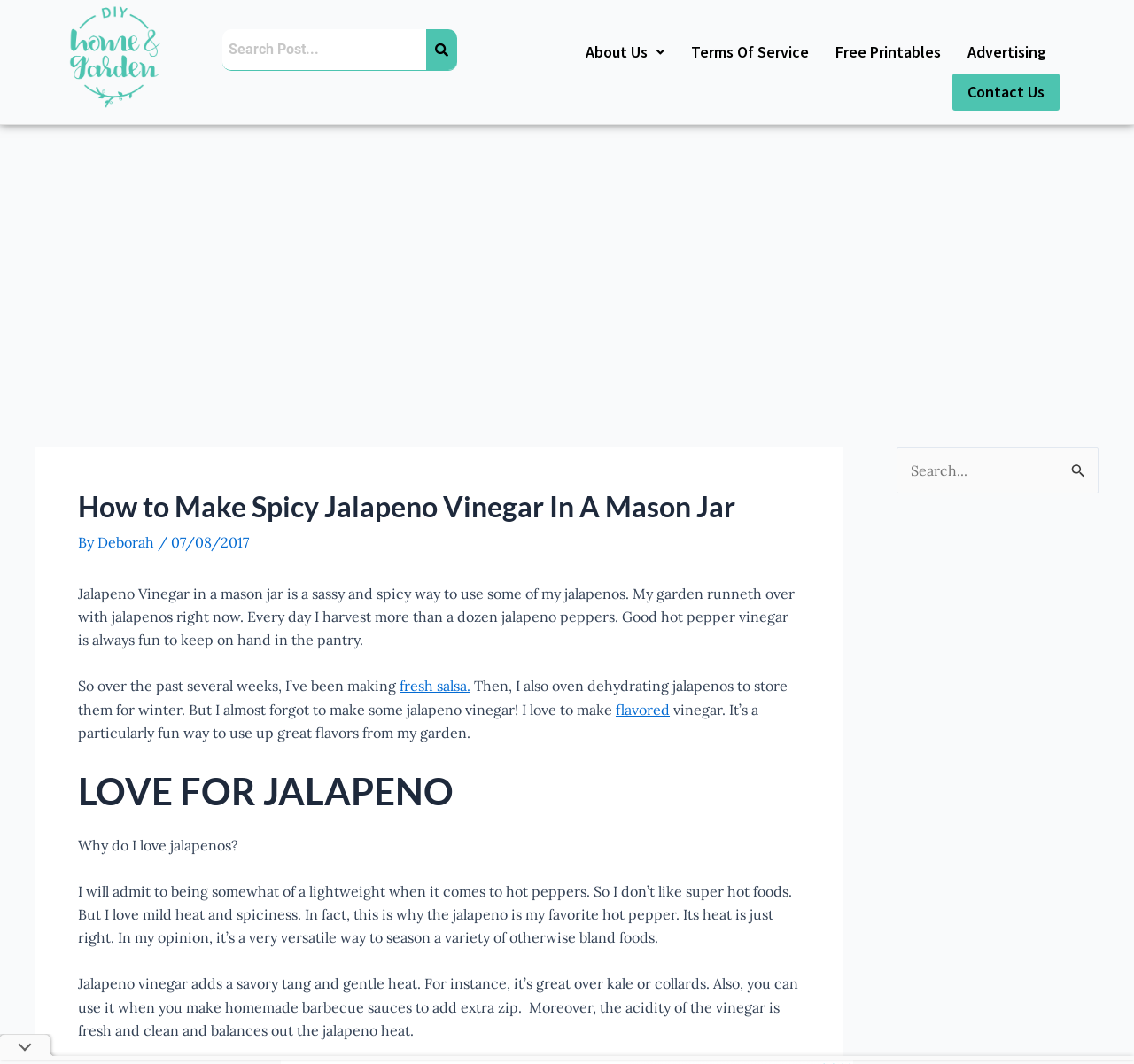What is the purpose of jalapeno vinegar?
Please give a detailed and elaborate answer to the question based on the image.

According to the text, jalapeno vinegar adds a savory tang and gentle heat, making it great over kale or collards, and also useful in homemade barbecue sauces to add extra zip.